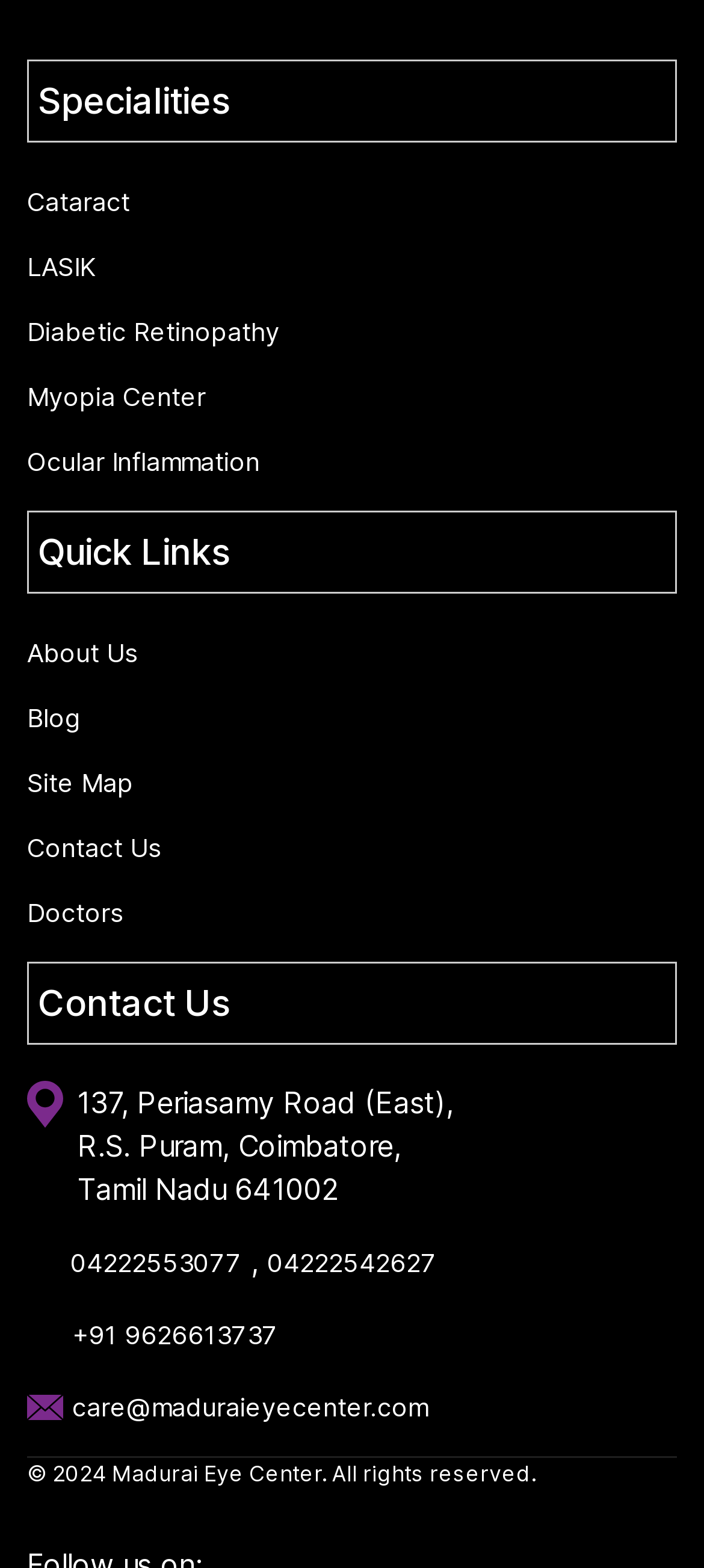Based on the description "04222553077", find the bounding box of the specified UI element.

[0.09, 0.795, 0.344, 0.814]